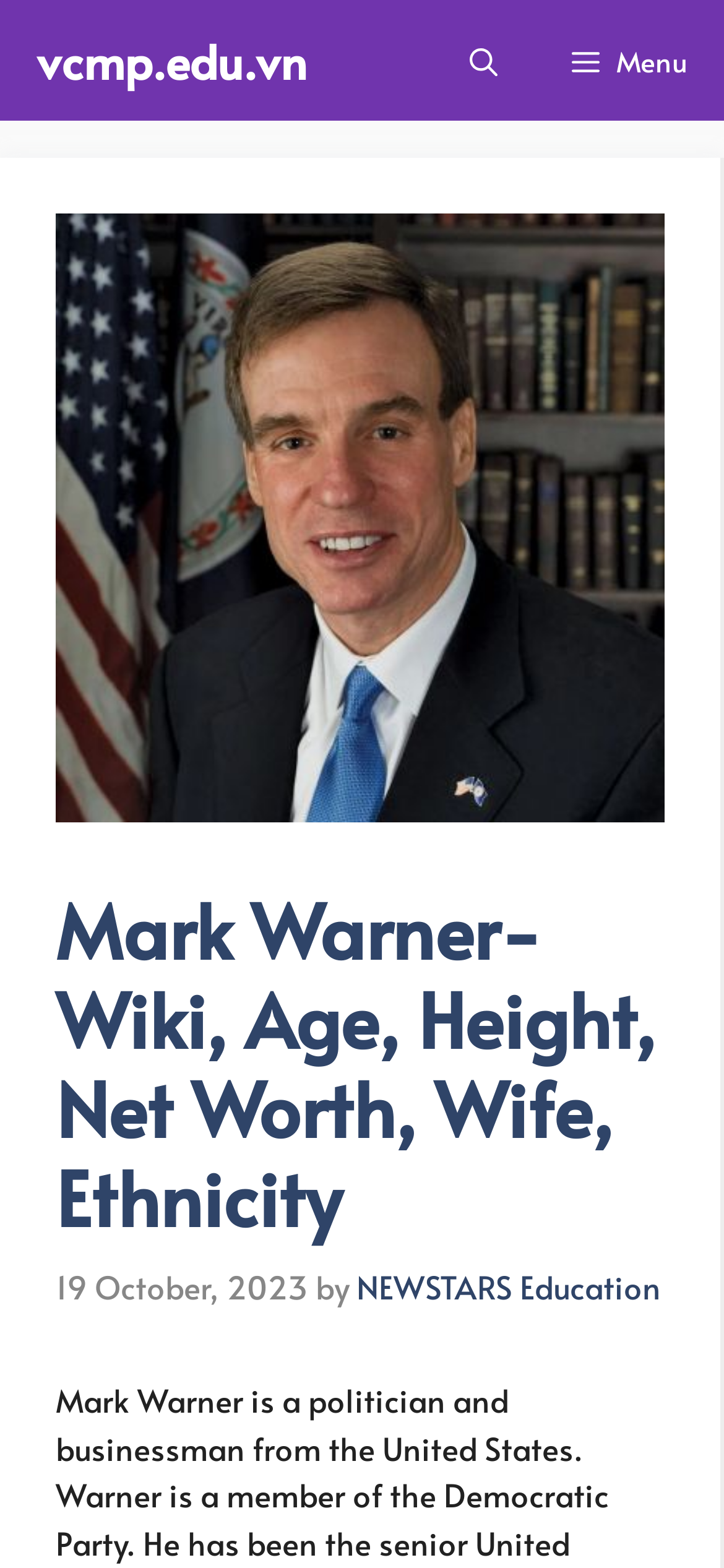What is the website's domain name?
Look at the image and provide a short answer using one word or a phrase.

vcmp.edu.vn